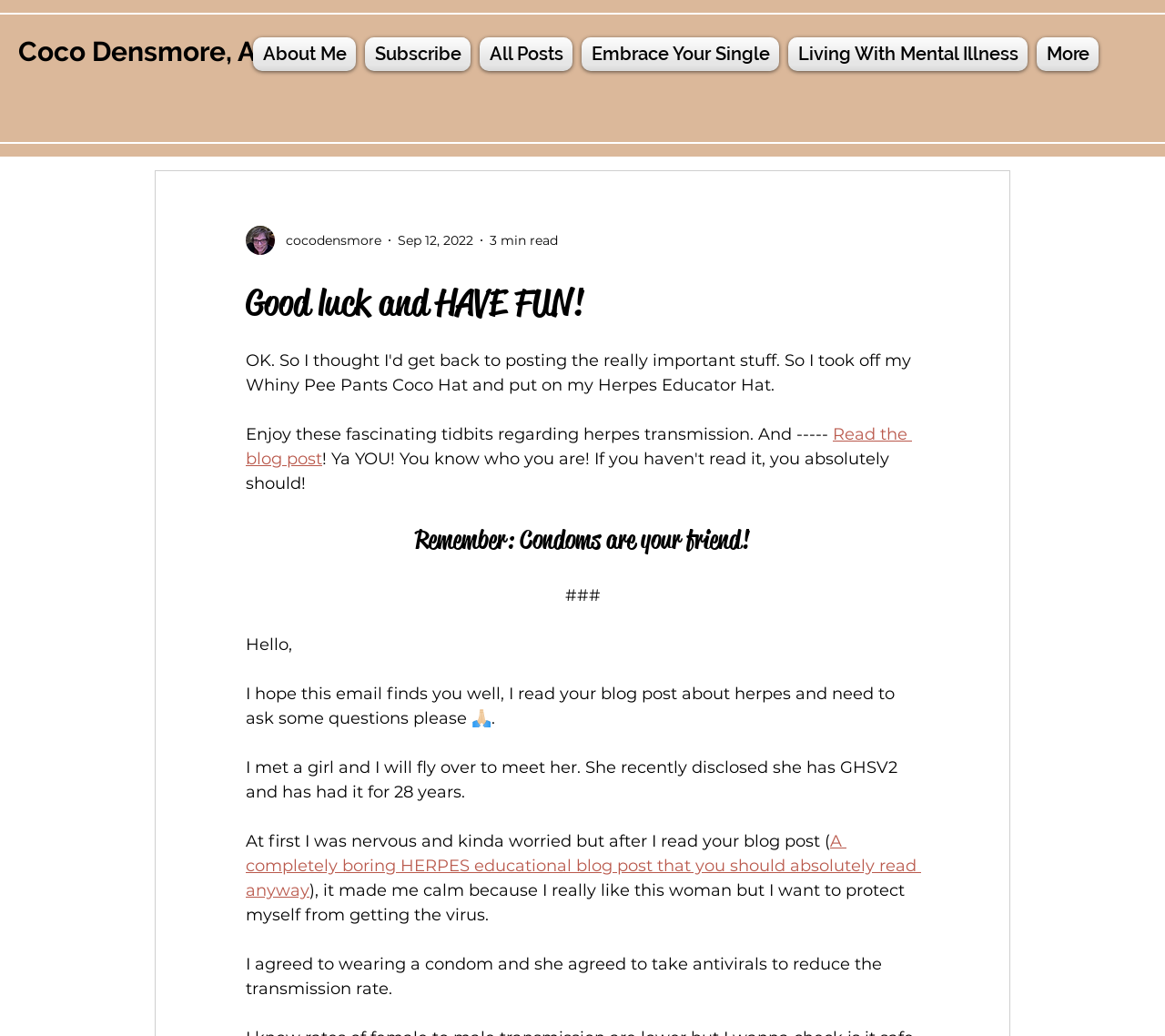Describe the webpage meticulously, covering all significant aspects.

This webpage appears to be a personal blog post about herpes education. At the top, there is a navigation menu with links to "About Me", "Subscribe", "All Posts", "Embrace Your Single", "Living With Mental Illness", and "More". Below the navigation menu, there is a heading that reads "Good luck and HAVE FUN!".

To the right of the heading, there is a writer's picture, followed by the author's name "cocodensmore" and the date "Sep 12, 2022". Below the author's information, there is a brief summary of the blog post, which mentions herpes transmission.

The main content of the blog post is divided into sections. The first section discusses the importance of condoms in preventing herpes transmission. The second section appears to be a response to a reader's question about herpes, where the reader shares their personal experience of meeting someone with genital herpes and seeking advice on how to protect themselves.

Throughout the blog post, there are links to other relevant articles, including one titled "A completely boring HERPES educational blog post that you should absolutely read anyway". The tone of the blog post is informative and conversational, with a focus on educating readers about herpes and promoting safe sexual practices.